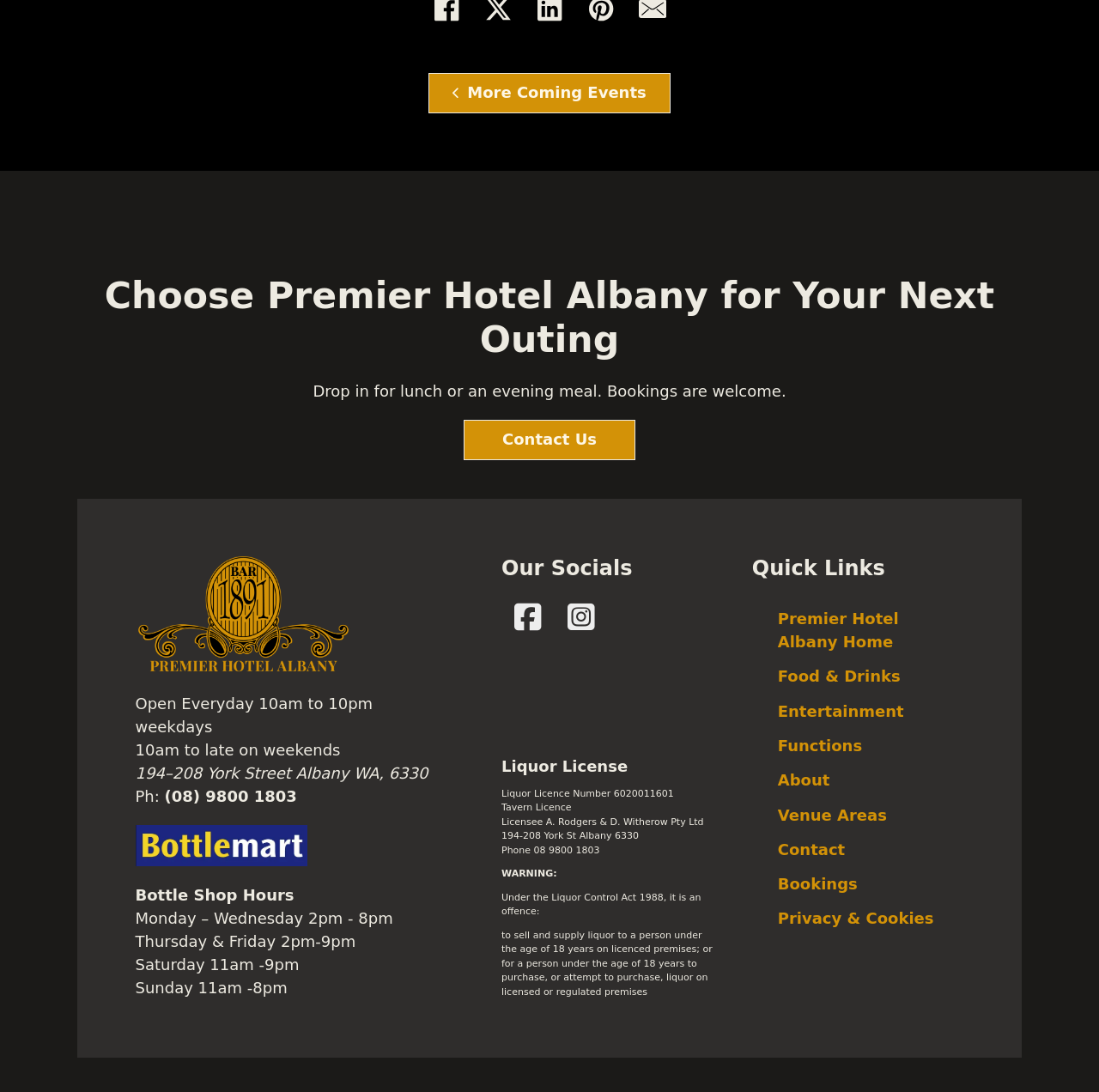Identify the bounding box coordinates of the section that should be clicked to achieve the task described: "Click on 'Contact Us'".

[0.422, 0.384, 0.578, 0.421]